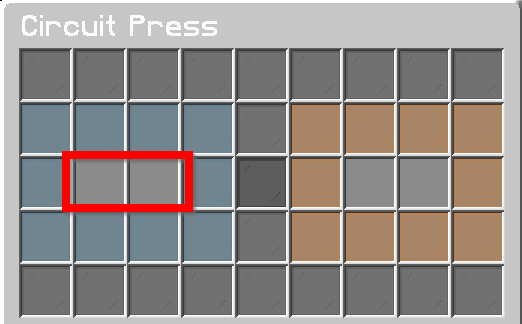What is the design goal of the interface?
Using the image, provide a detailed and thorough answer to the question.

The interface of the Circuit Press is designed to be intuitive, guiding players on how to efficiently utilize the machine for their crafting needs, making it easy for players to navigate and use the machine effectively.